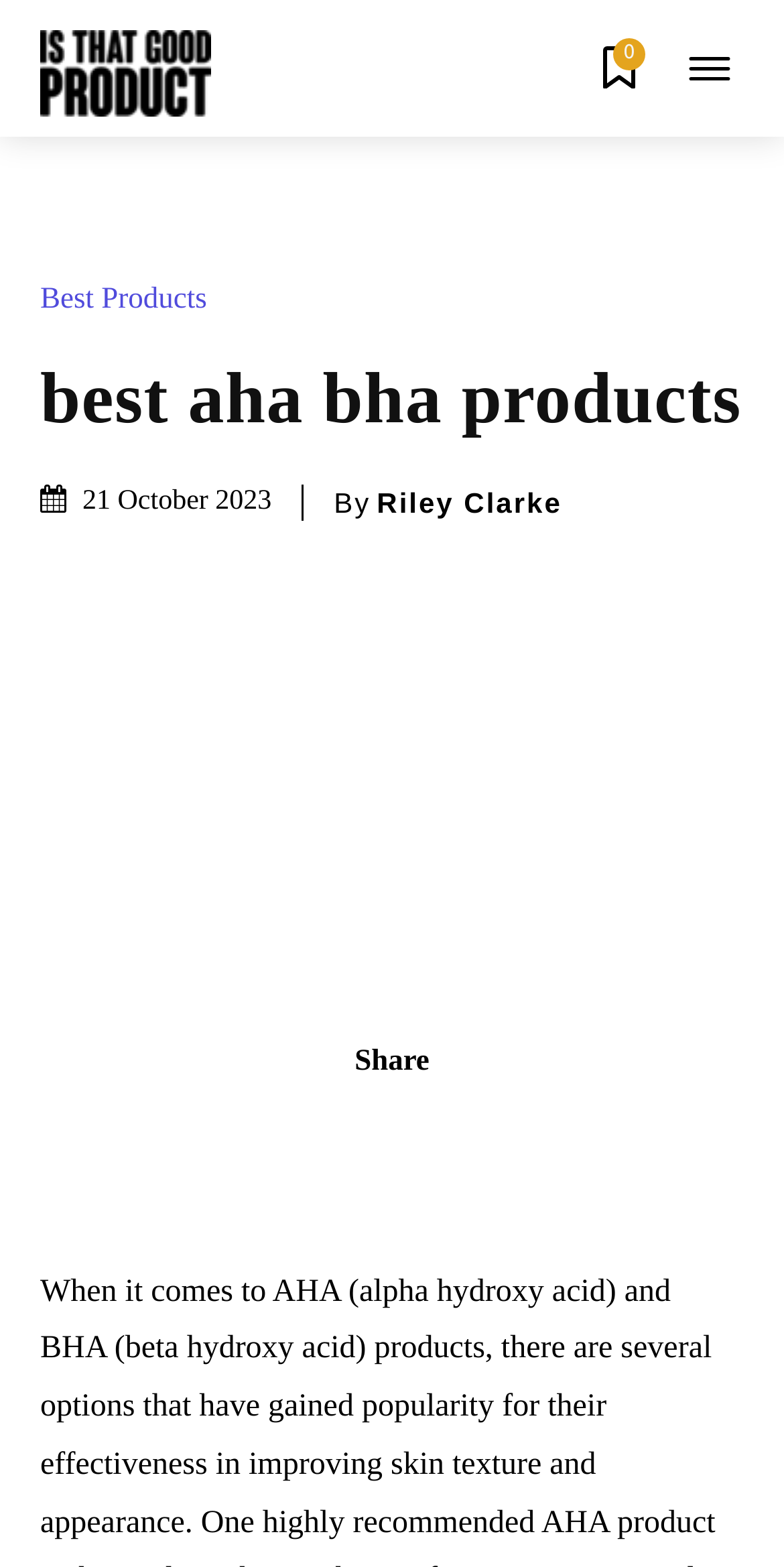Who is the author of the article?
From the image, respond using a single word or phrase.

Riley Clarke